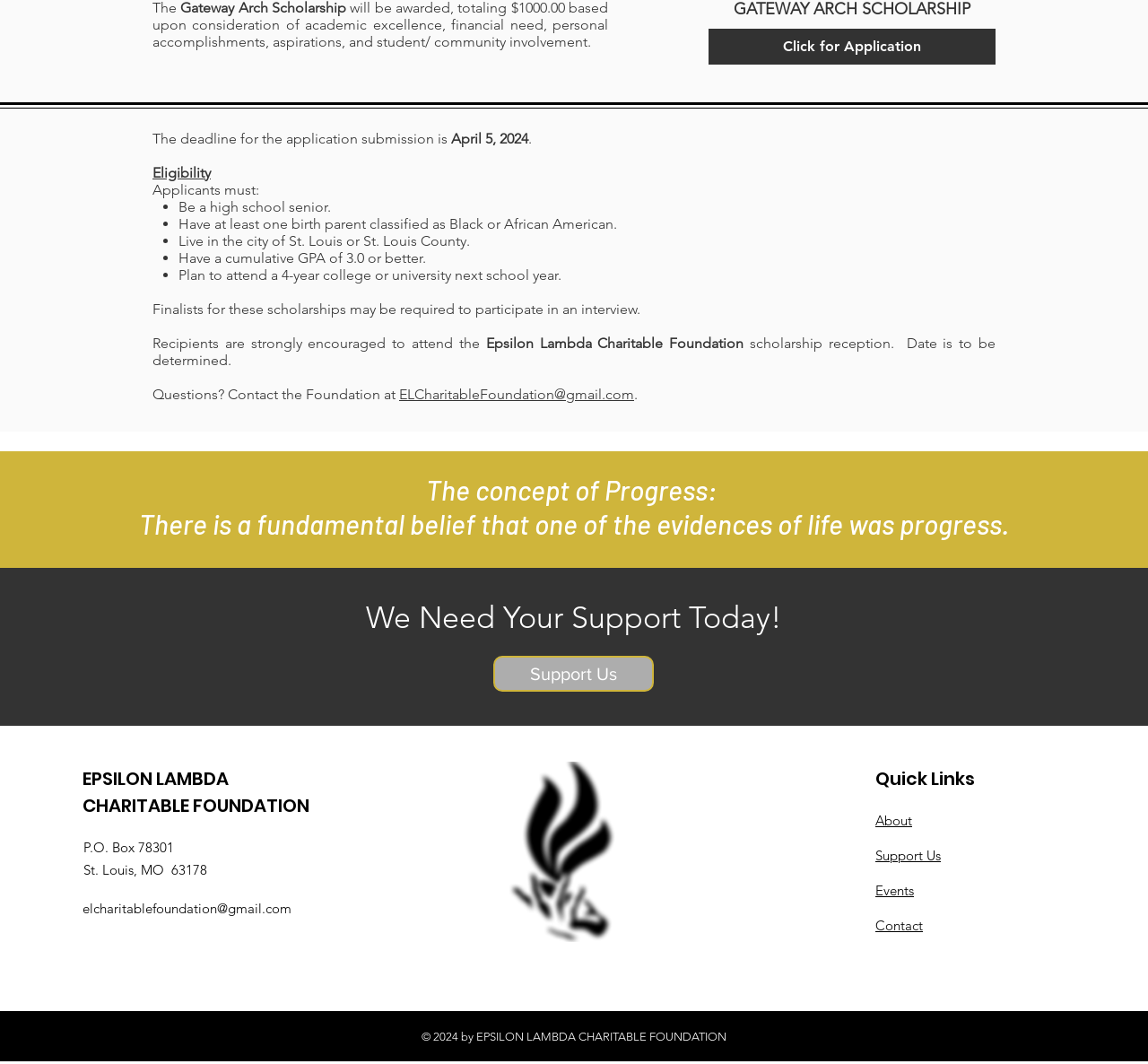Locate the bounding box coordinates for the element described below: "Contact". The coordinates must be four float values between 0 and 1, formatted as [left, top, right, bottom].

[0.762, 0.862, 0.804, 0.878]